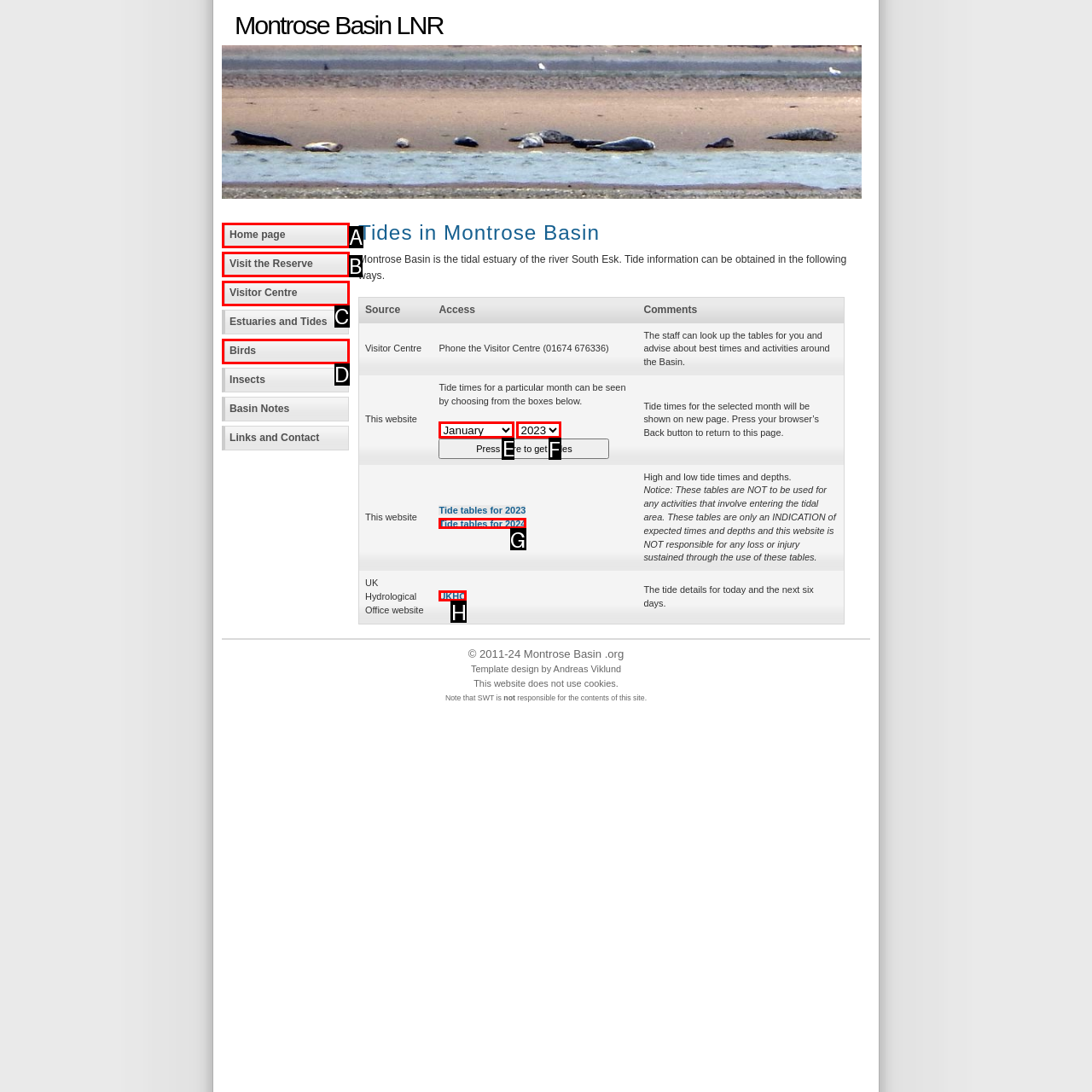What option should you select to complete this task: Select a month to view tide times? Indicate your answer by providing the letter only.

E